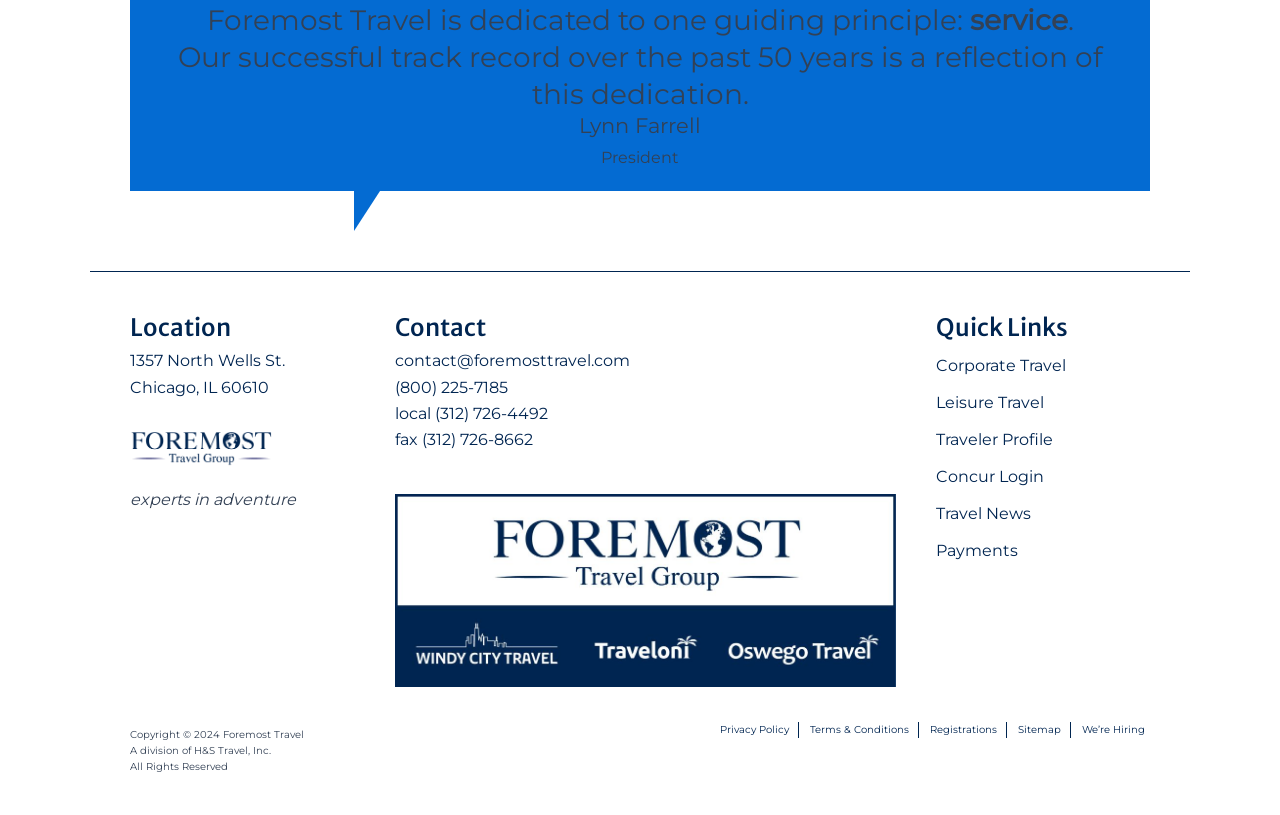What is the copyright year mentioned on the webpage?
Based on the screenshot, give a detailed explanation to answer the question.

The copyright year is mentioned at the bottom of the webpage, which states 'Copyright © 2024 Foremost Travel'.